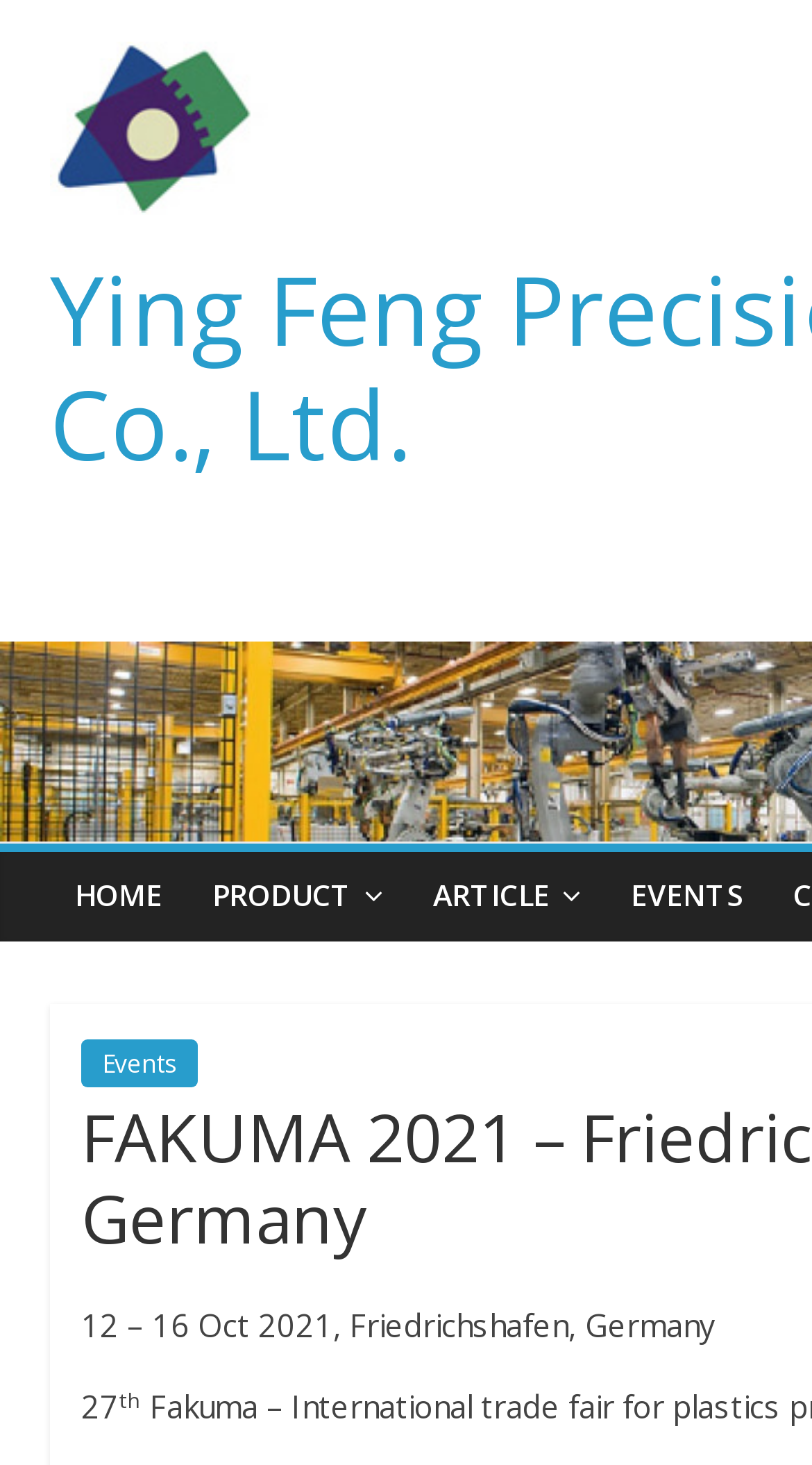Offer a meticulous caption that includes all visible features of the webpage.

The webpage appears to be about FAKUMA 2021, an event held in Friedrichshafen, Germany, organized by Ying Feng Precision Machinery Co., Ltd. 

At the top left of the page, there is a logo image. Below the logo, there is a navigation menu with four links: "HOME", "PRODUCT", "ARTICLE", and "EVENTS", arranged horizontally from left to right. 

Under the "EVENTS" link, there is a sub-menu with a single link "Events". Next to the "Events" link, there is a small non-breaking space character. 

Further down, there is a description of the event, stating that it will take place from 12 to 16 October 2021 in Friedrichshafen, Germany. Below this description, there is a text "27" followed by a superscript "th", indicating that the event is on the 27th of the month.